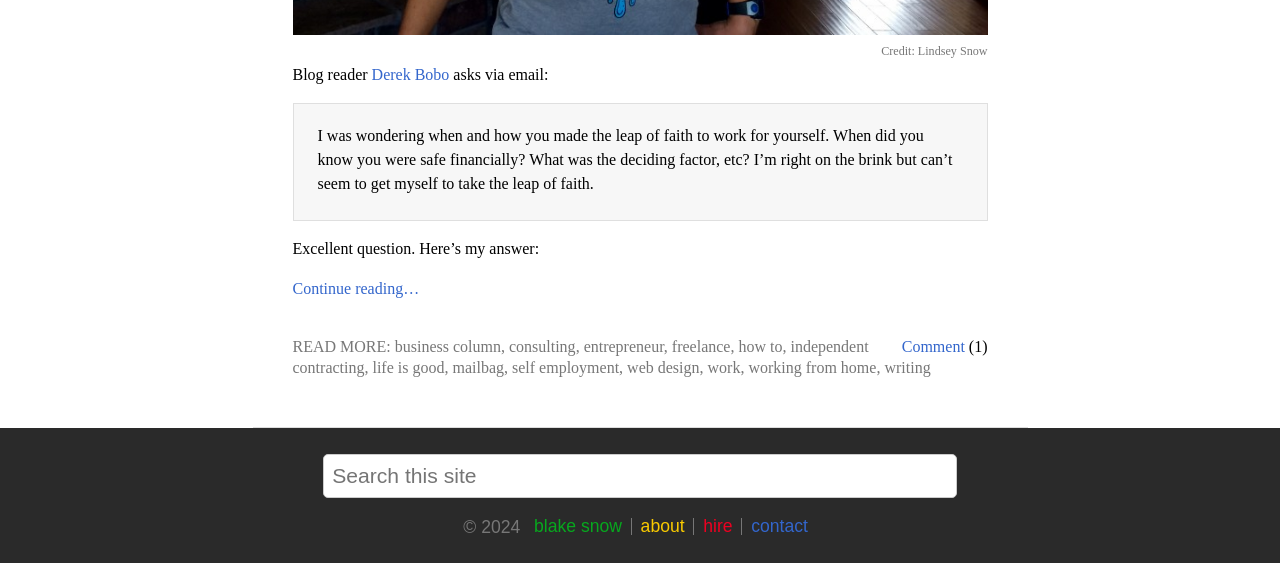Provide a single word or phrase to answer the given question: 
What categories are listed in the footer?

business column, consulting, entrepreneur, freelance, etc.